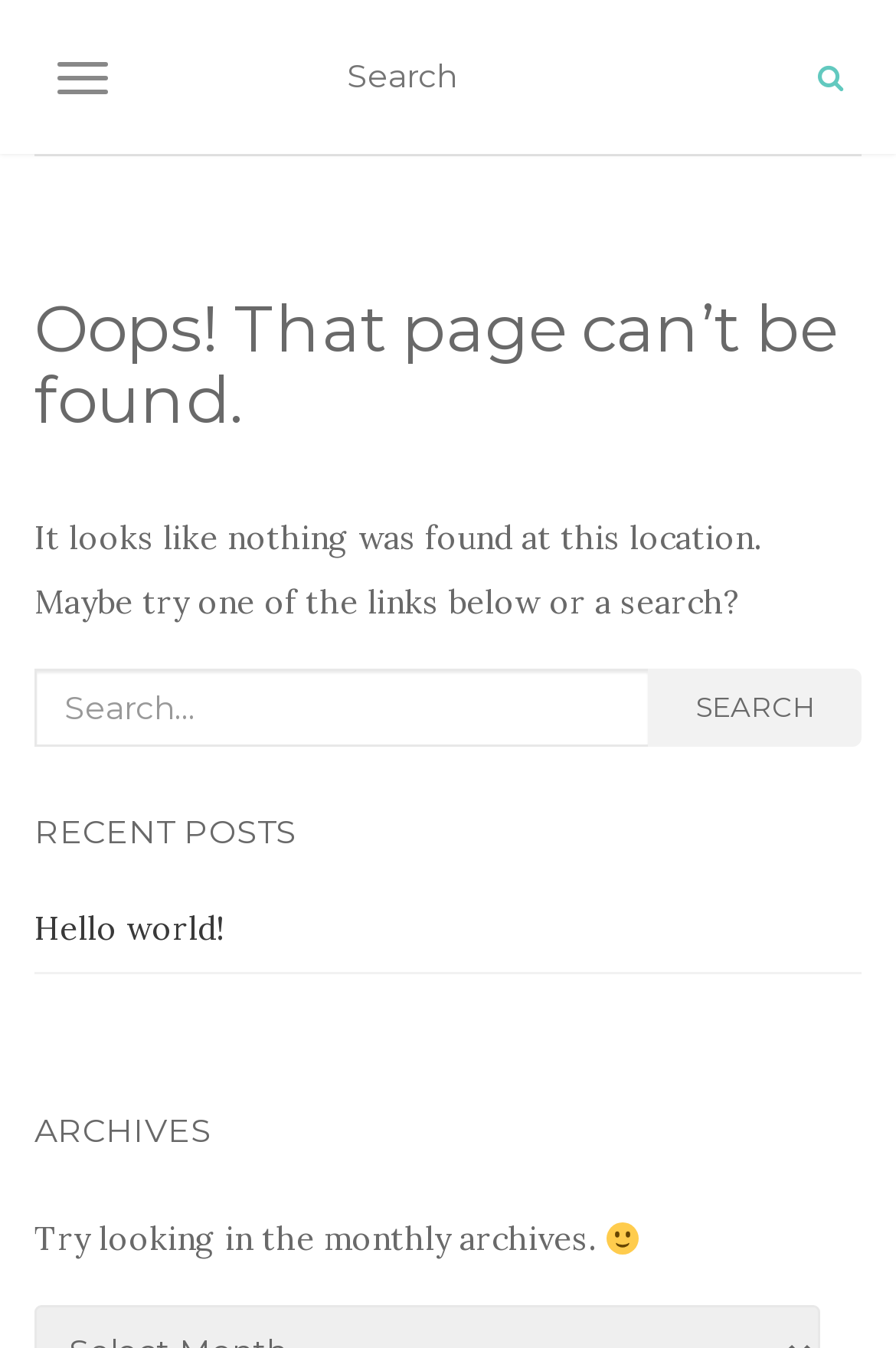Generate a comprehensive description of the contents of the webpage.

The webpage is a "Page not found" error page for Middle Street Brixham. At the top left, there is a "TOGGLE NAVIGATION" button. Next to it, on the top right, is a search bar with a "Search" textbox and a magnifying glass button. 

Below the search bar, there is a header that reads "Oops! That page can’t be found." followed by a paragraph of text explaining that nothing was found at the current location and suggesting to try one of the links below or a search.

Underneath this text, there is a search section with a "Search for:" label, a textbox, and a "SEARCH" button. 

Further down, there is a "RECENT POSTS" heading, followed by a link to a post titled "Hello world!". 

Below the recent posts section, there is an "ARCHIVES" heading, followed by a paragraph of text suggesting to look in the monthly archives. Next to this text, there is a smiling face emoji image.